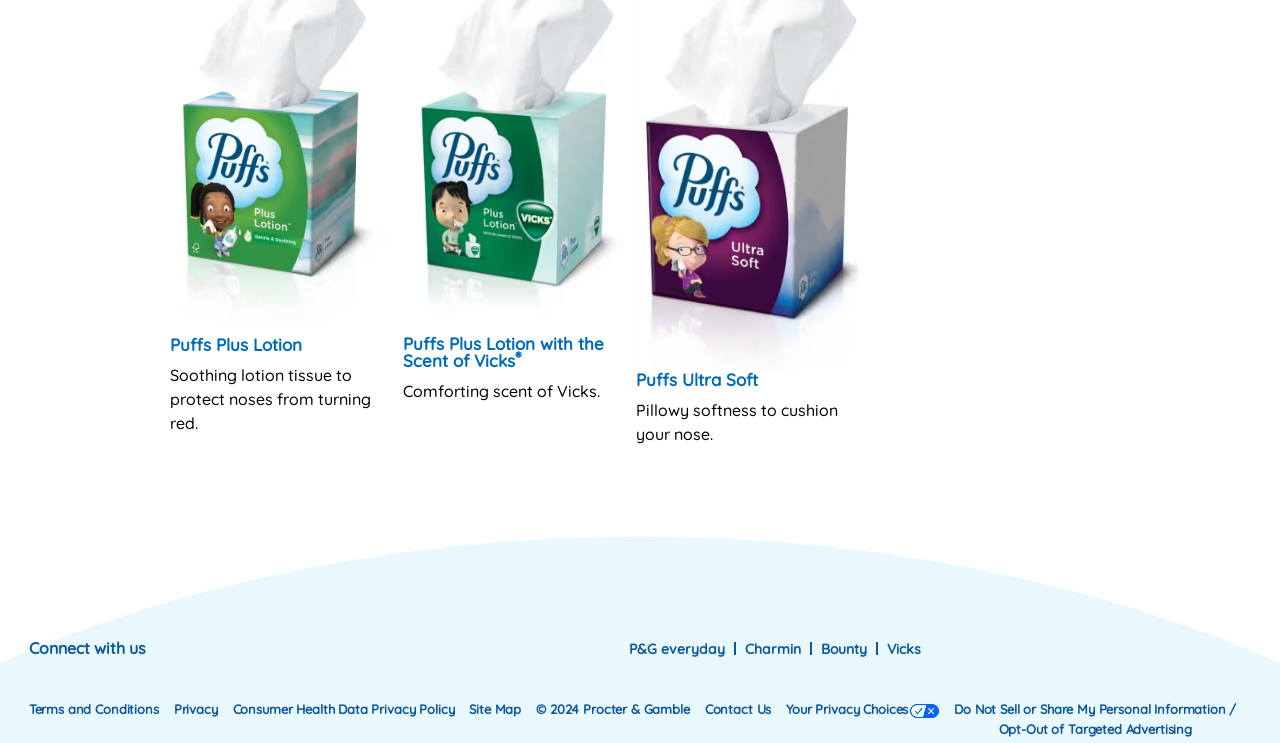Predict the bounding box of the UI element based on the description: "Vicks". The coordinates should be four float numbers between 0 and 1, formatted as [left, top, right, bottom].

[0.693, 0.861, 0.719, 0.885]